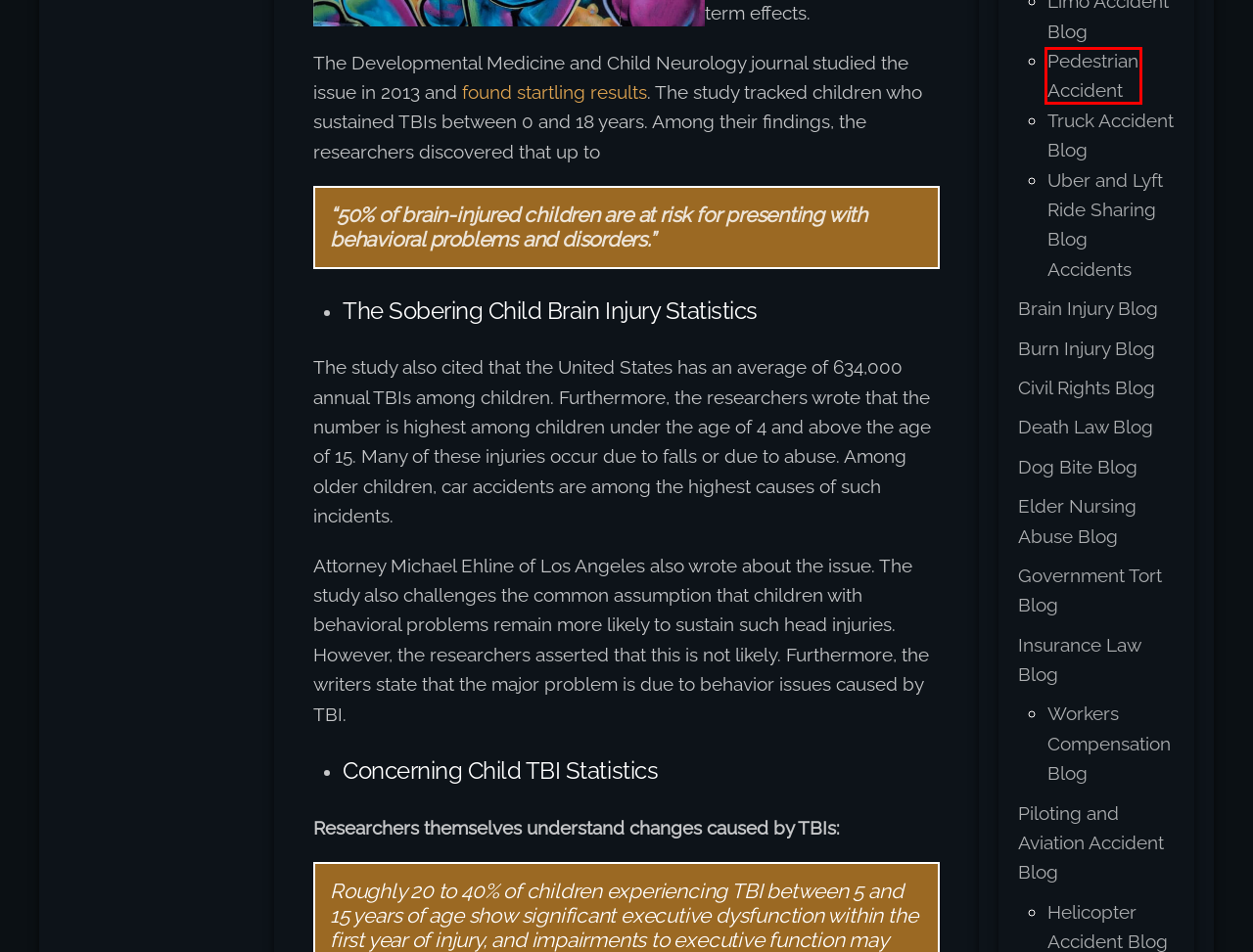You are presented with a screenshot of a webpage containing a red bounding box around a particular UI element. Select the best webpage description that matches the new webpage after clicking the element within the bounding box. Here are the candidates:
A. Truck Accident Blog Archives - Ehline Law Firm Personal Injury Attorneys, APLC
B. Elder Nursing Abuse Blog Archives - Ehline Law Firm Personal Injury Attorneys, APLC
C. Piloting and Aviation Accident Blog Archives - Ehline Law Firm Personal Injury Attorneys, APLC
D. Uber and Lyft Ride Sharing Blog Accidents Archives - Ehline Law Firm Personal Injury Attorneys, APLC
E. Pedestrian Accident Archives - Ehline Law Firm Personal Injury Attorneys, APLC
F. Insurance Law Blog Archives - Ehline Law Firm Personal Injury Attorneys, APLC
G. Dog Bite Blog Archives - Ehline Law Firm Personal Injury Attorneys, APLC
H. The effect of pediatric traumatic brain injury on behavioral
outcomes: a systematic review - PMC

E